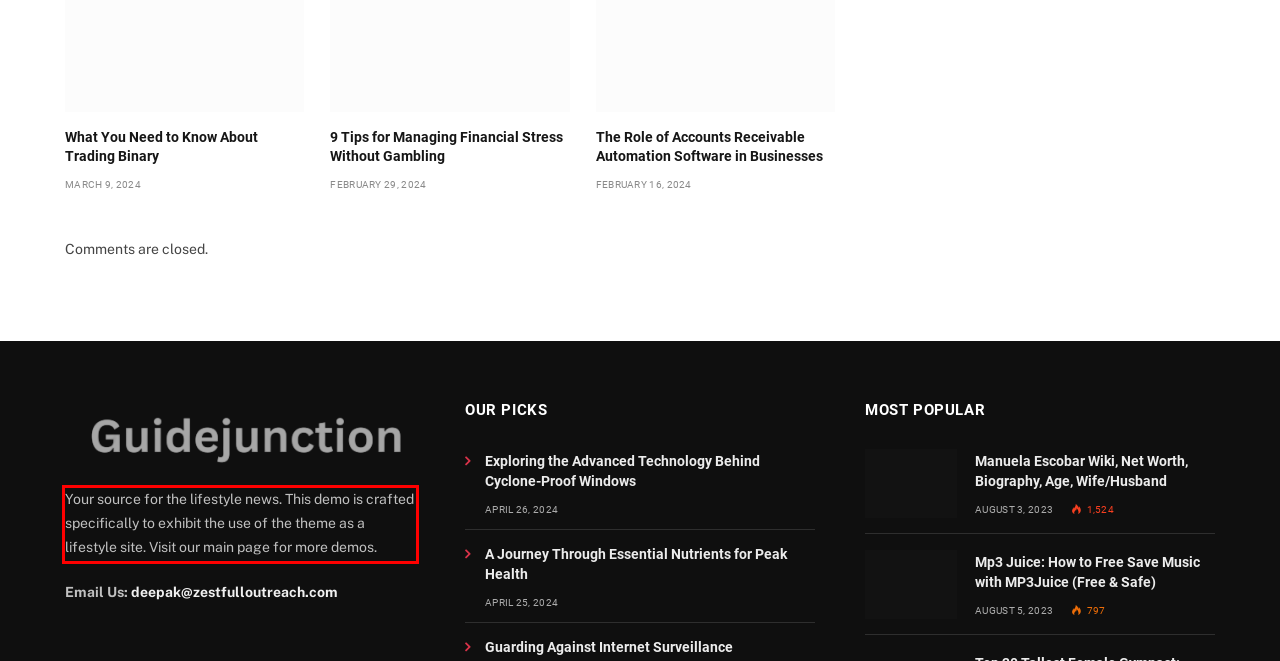Your task is to recognize and extract the text content from the UI element enclosed in the red bounding box on the webpage screenshot.

Your source for the lifestyle news. This demo is crafted specifically to exhibit the use of the theme as a lifestyle site. Visit our main page for more demos.